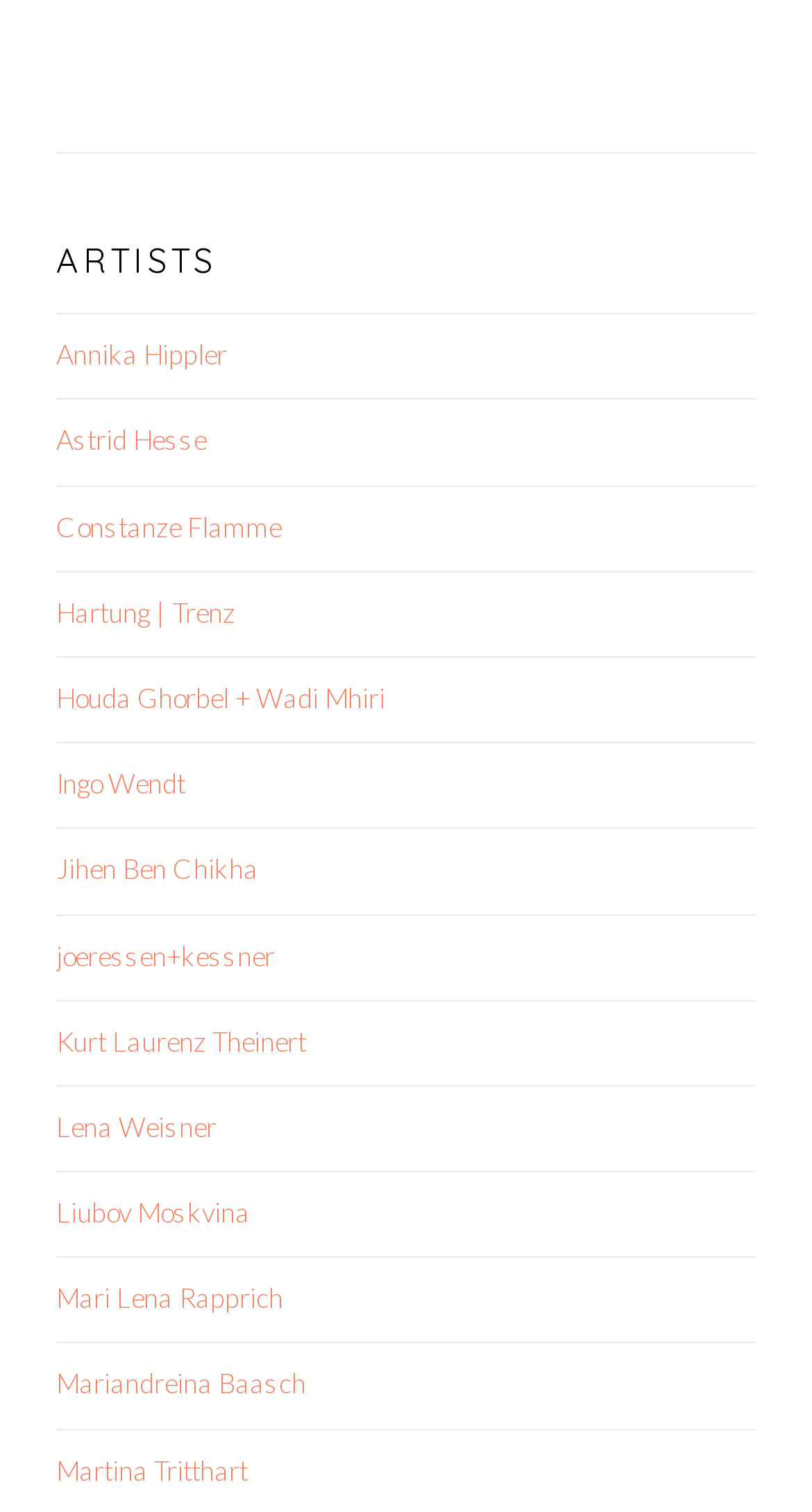Specify the bounding box coordinates of the element's area that should be clicked to execute the given instruction: "Search this website". The coordinates should be four float numbers between 0 and 1, i.e., [left, top, right, bottom].

None